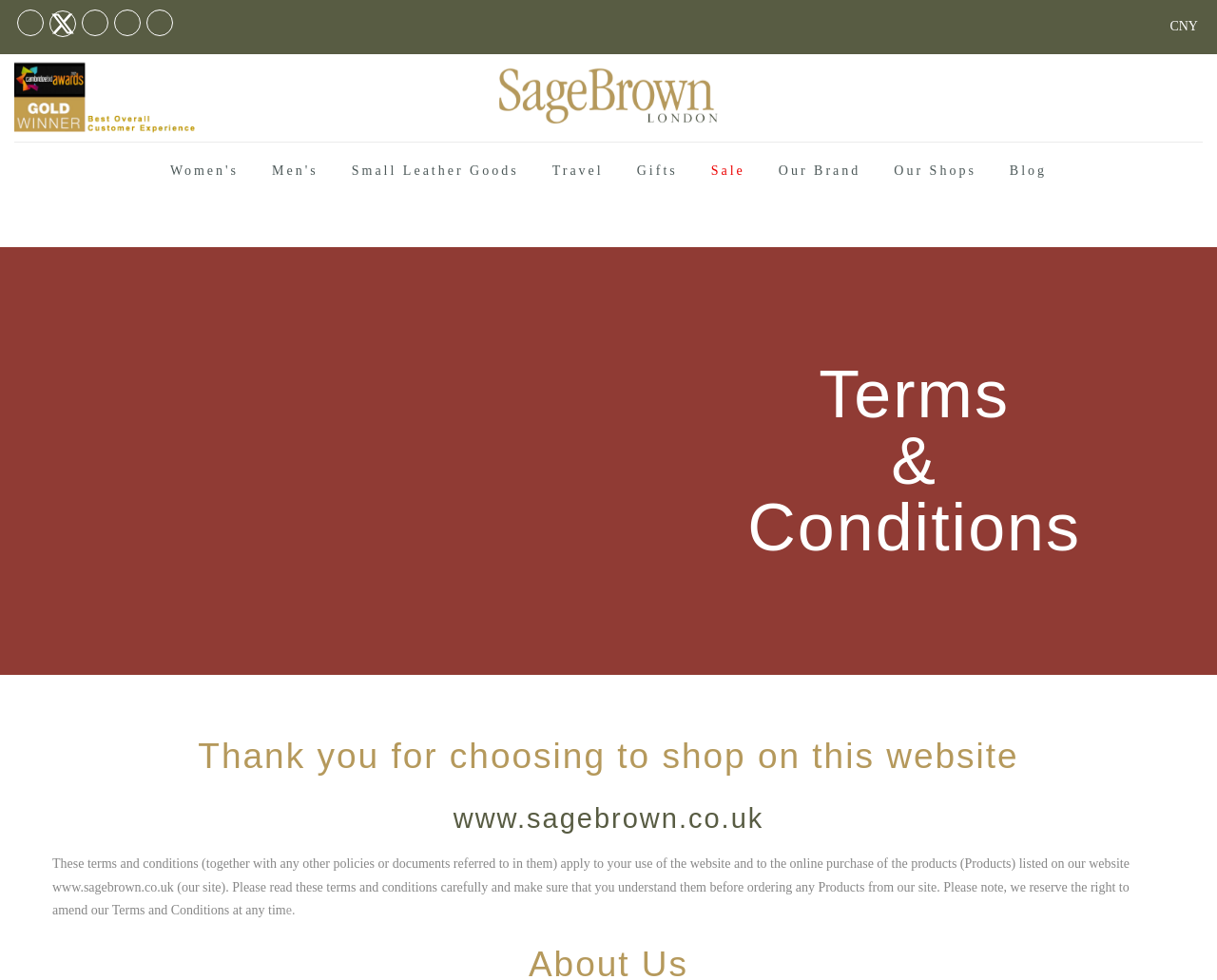Locate the bounding box of the UI element based on this description: "BWP". Provide four float numbers between 0 and 1 as [left, top, right, bottom].

[0.949, 0.434, 0.977, 0.458]